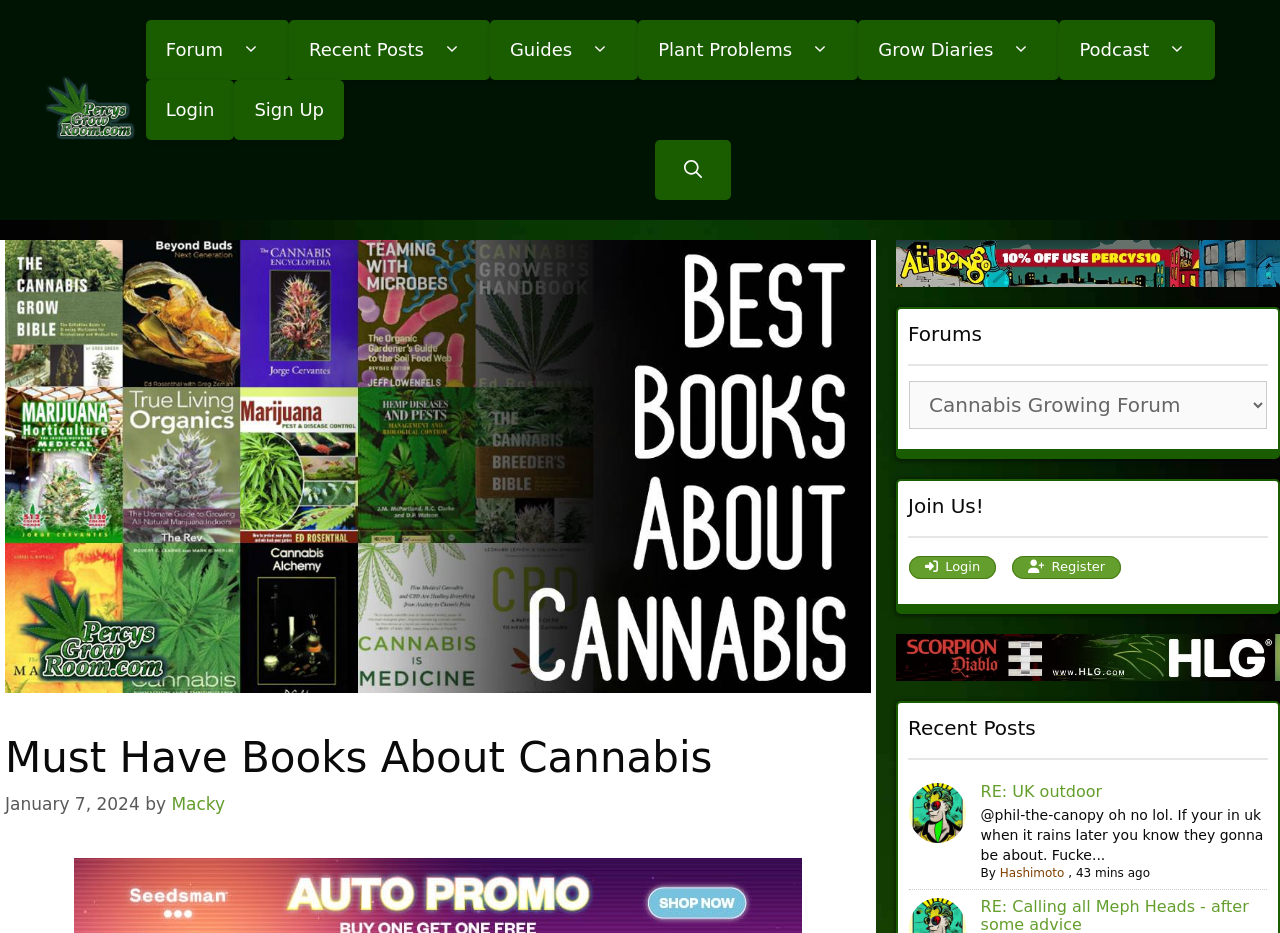Extract the bounding box of the UI element described as: "Hashimoto".

[0.781, 0.928, 0.832, 0.943]